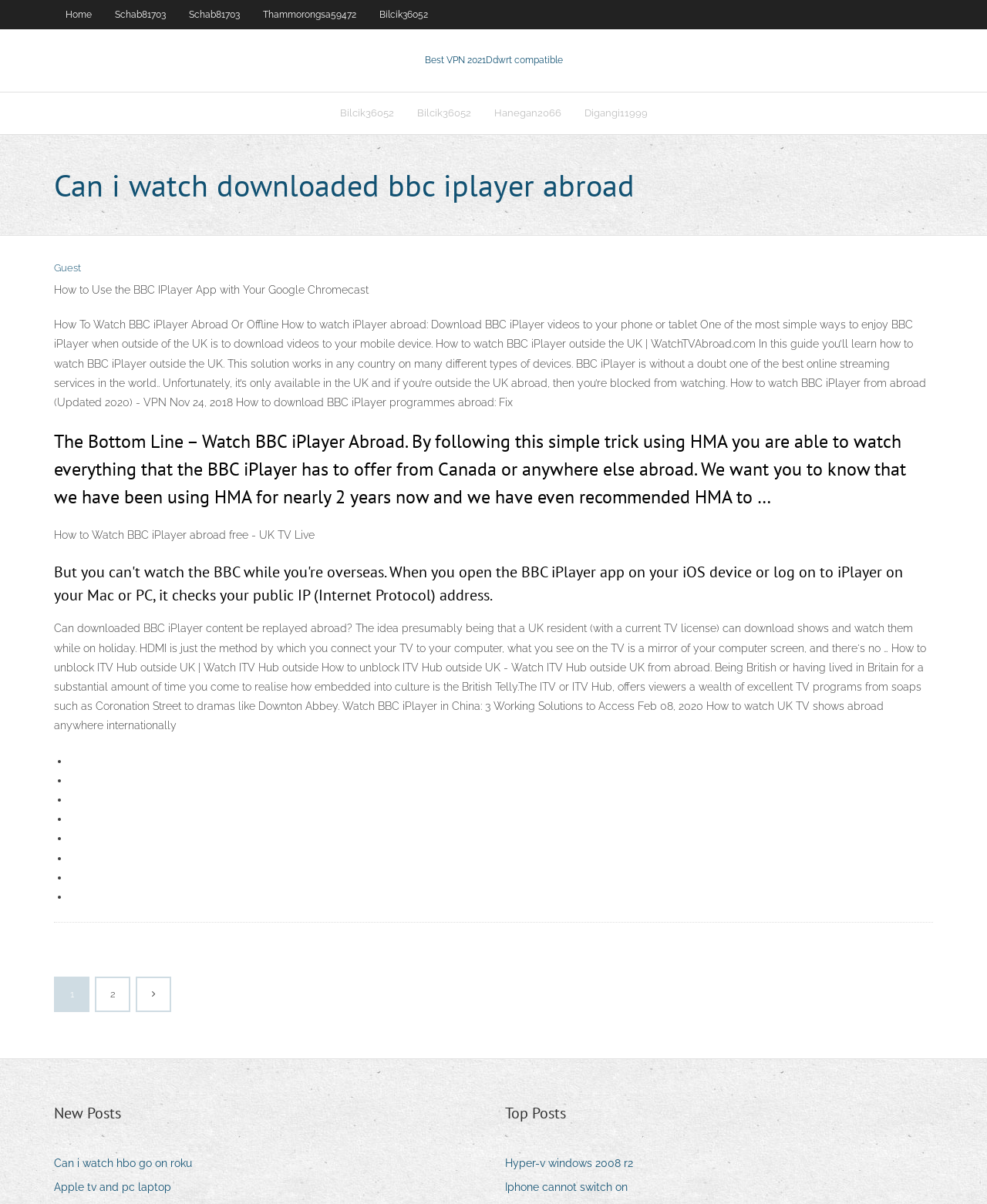What is the purpose of using HMA?
Give a single word or phrase as your answer by examining the image.

Watch BBC iPlayer abroad